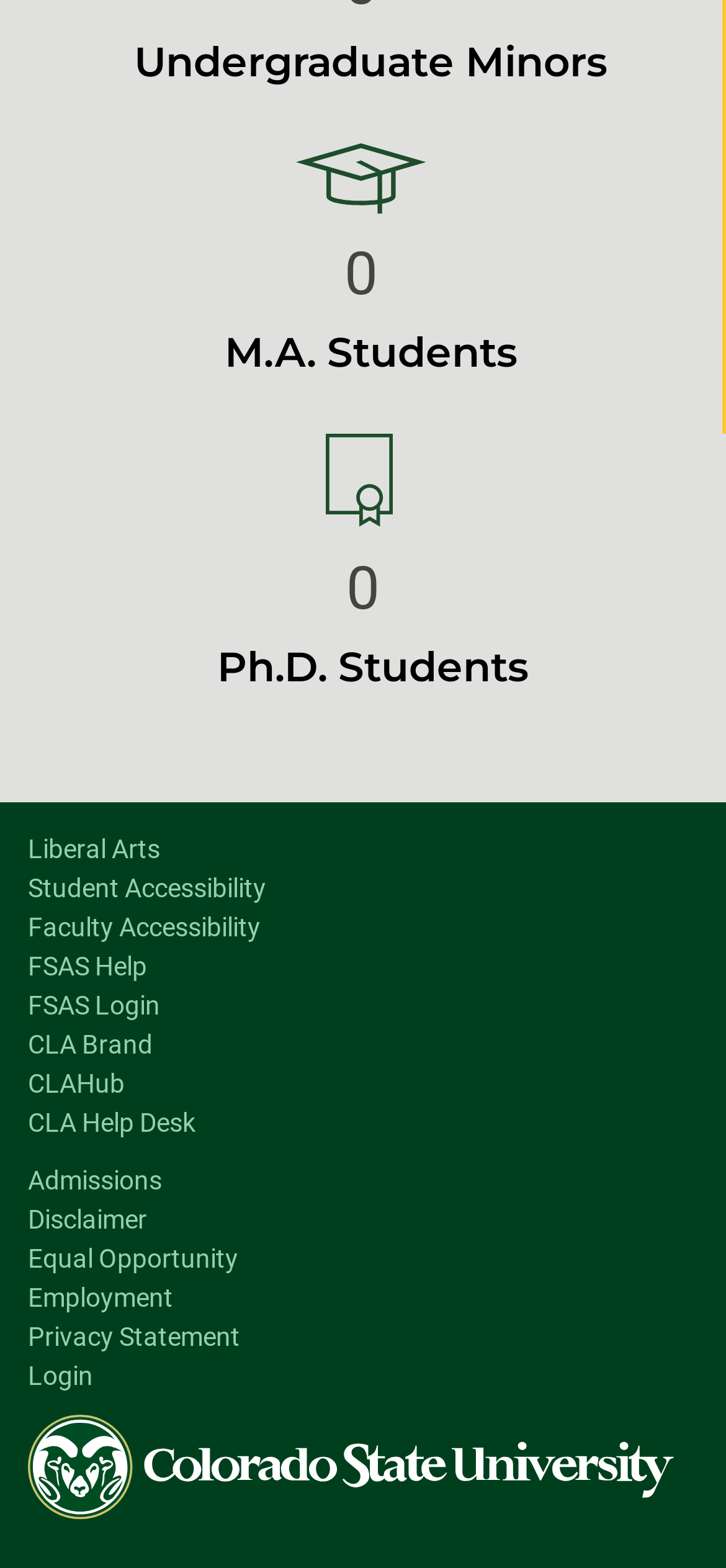Find the coordinates for the bounding box of the element with this description: "CLA Help Desk".

[0.038, 0.706, 0.269, 0.725]